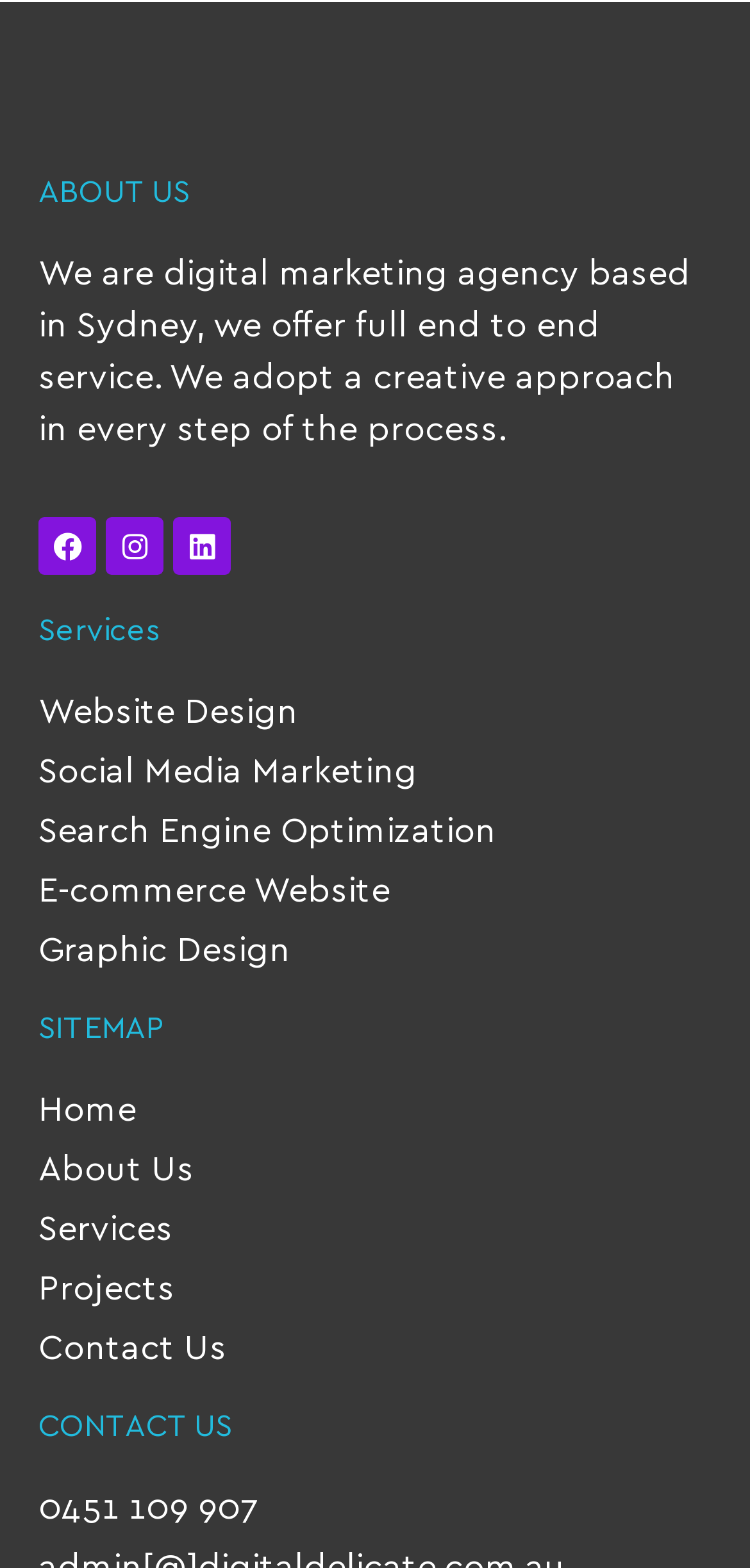What is the purpose of the 'SITEMAP' section?
Based on the image, answer the question in a detailed manner.

The 'SITEMAP' section provides links to different parts of the website, including 'Home', 'About Us', 'Services', 'Projects', and 'Contact Us', allowing users to navigate the website easily.